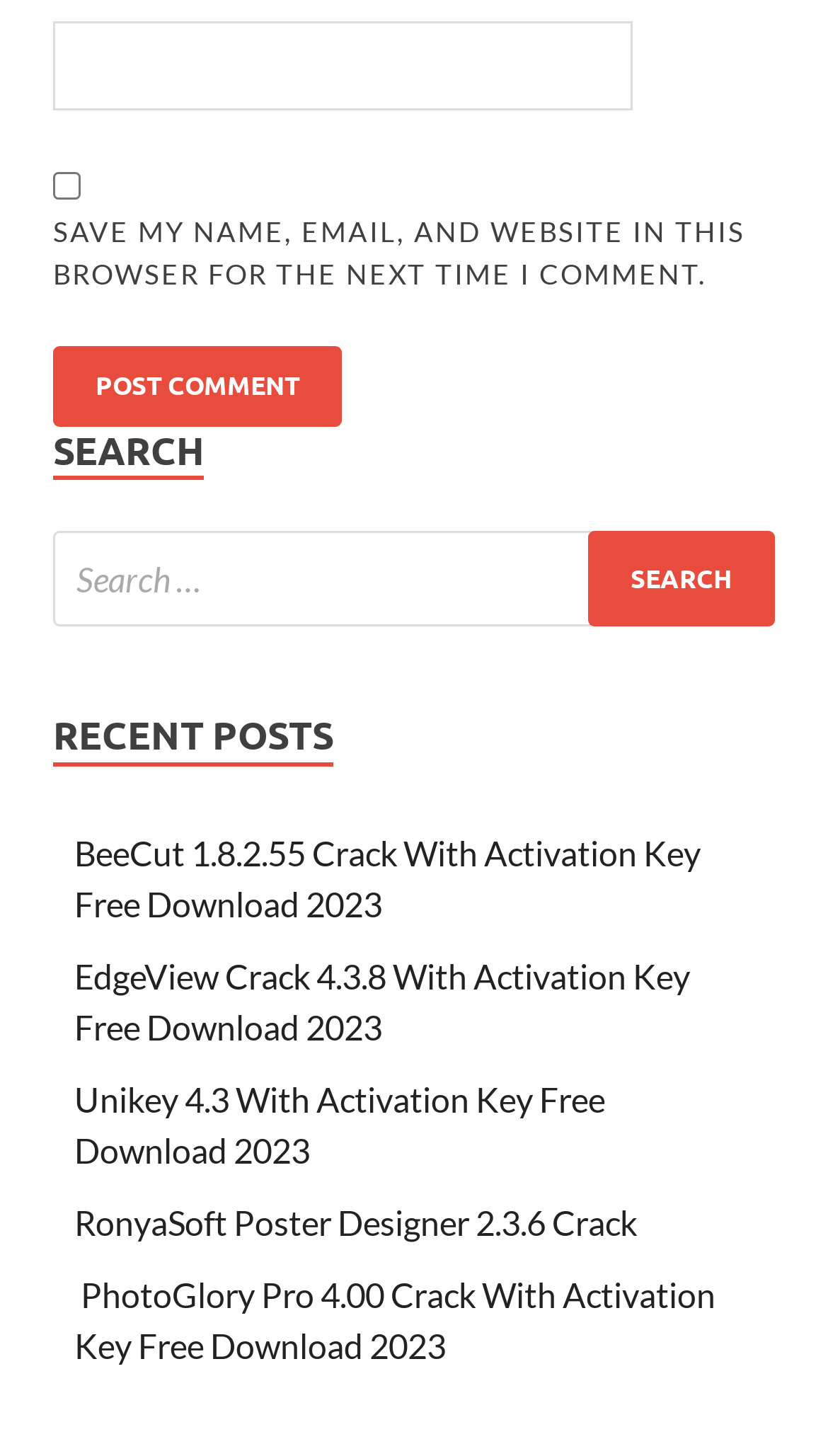Can you show the bounding box coordinates of the region to click on to complete the task described in the instruction: "post a comment"?

[0.064, 0.238, 0.413, 0.293]